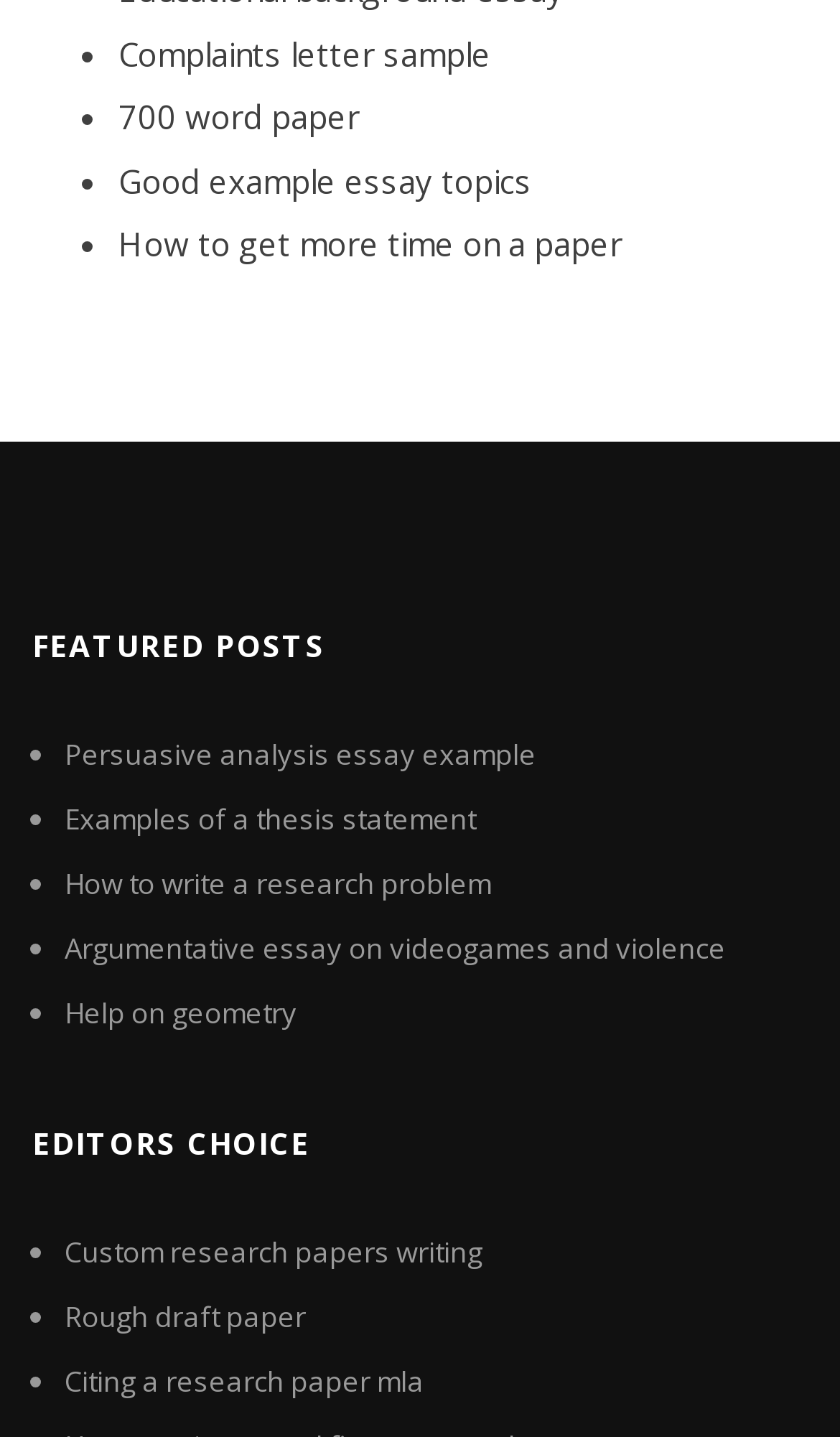Please find the bounding box coordinates in the format (top-left x, top-left y, bottom-right x, bottom-right y) for the given element description. Ensure the coordinates are floating point numbers between 0 and 1. Description: Help on geometry

[0.077, 0.691, 0.354, 0.718]